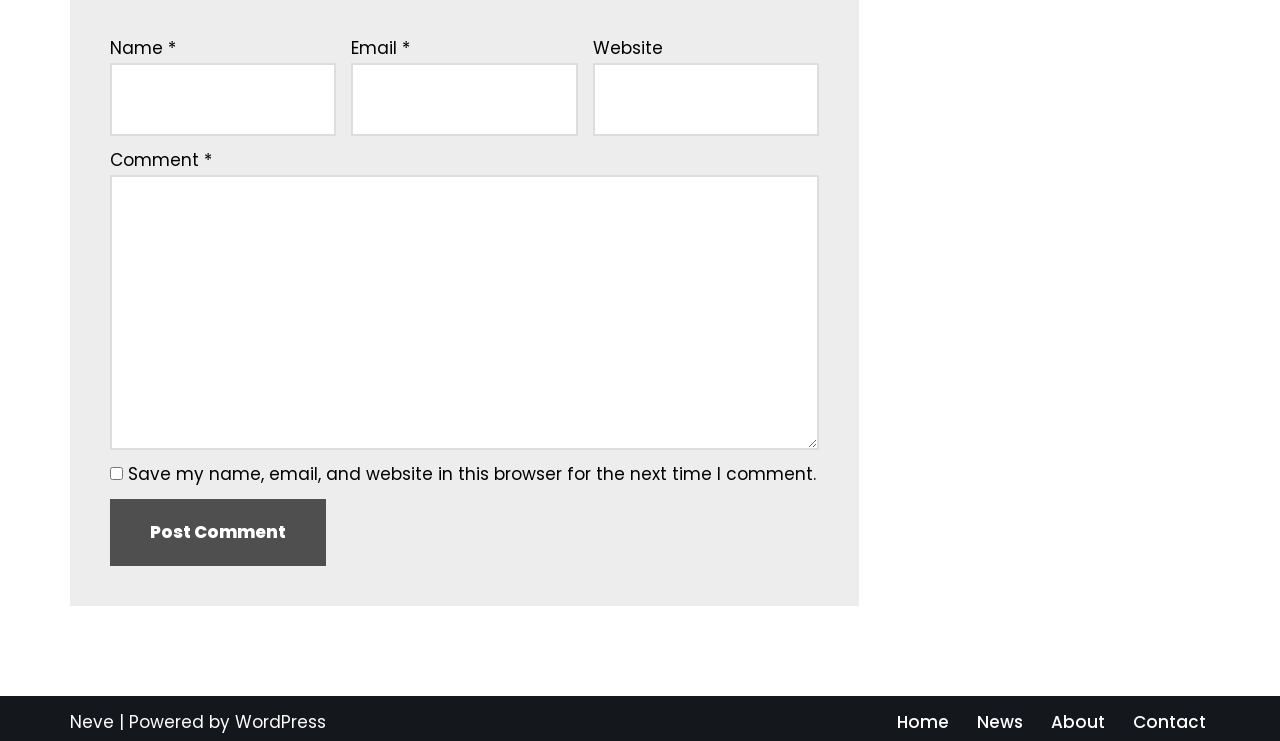Please locate the bounding box coordinates of the element that should be clicked to complete the given instruction: "Visit the Neve link".

[0.055, 0.958, 0.089, 0.99]